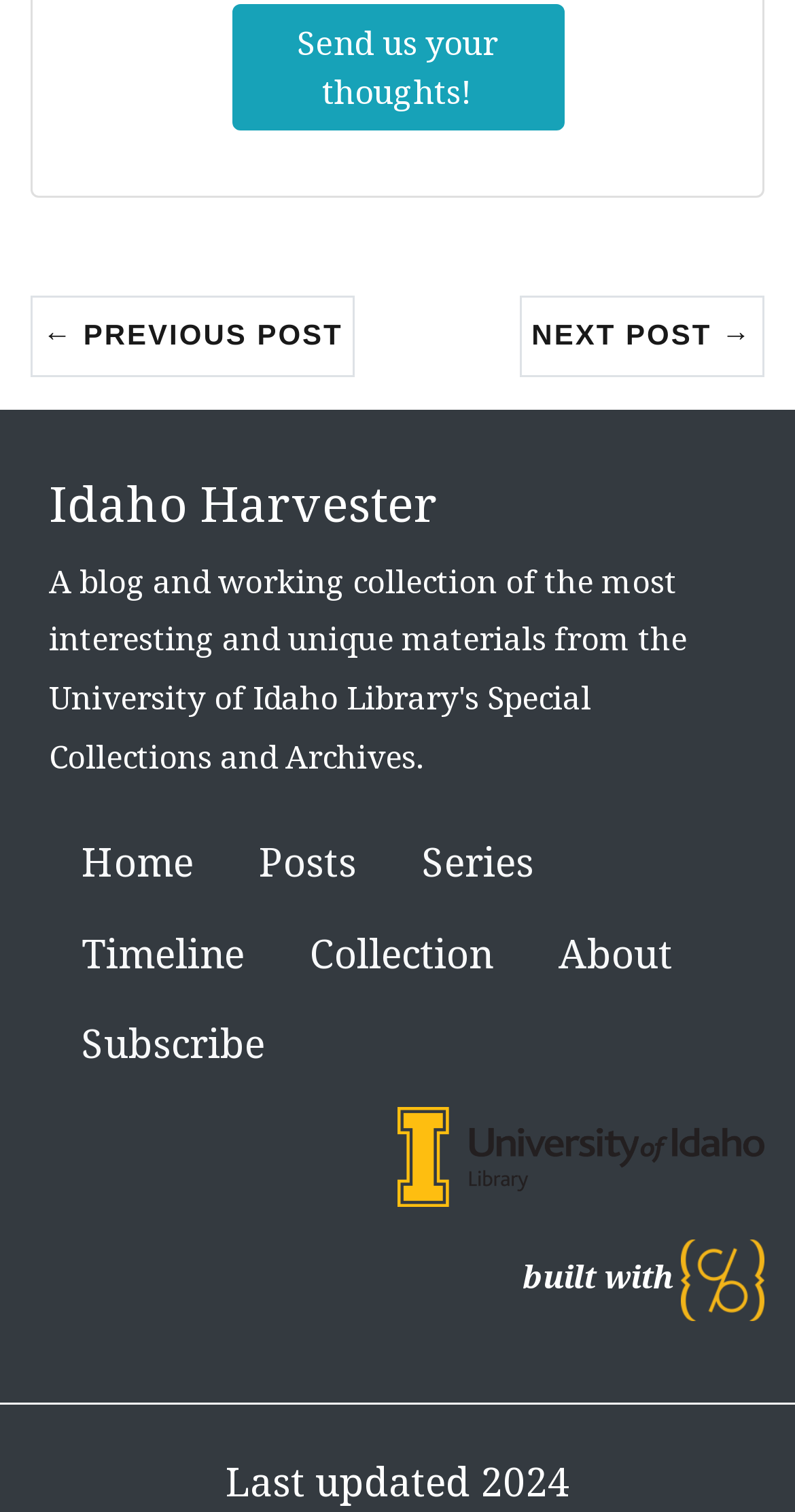Provide the bounding box coordinates, formatted as (top-left x, top-left y, bottom-right x, bottom-right y), with all values being floating point numbers between 0 and 1. Identify the bounding box of the UI element that matches the description: Posts

[0.285, 0.54, 0.49, 0.601]